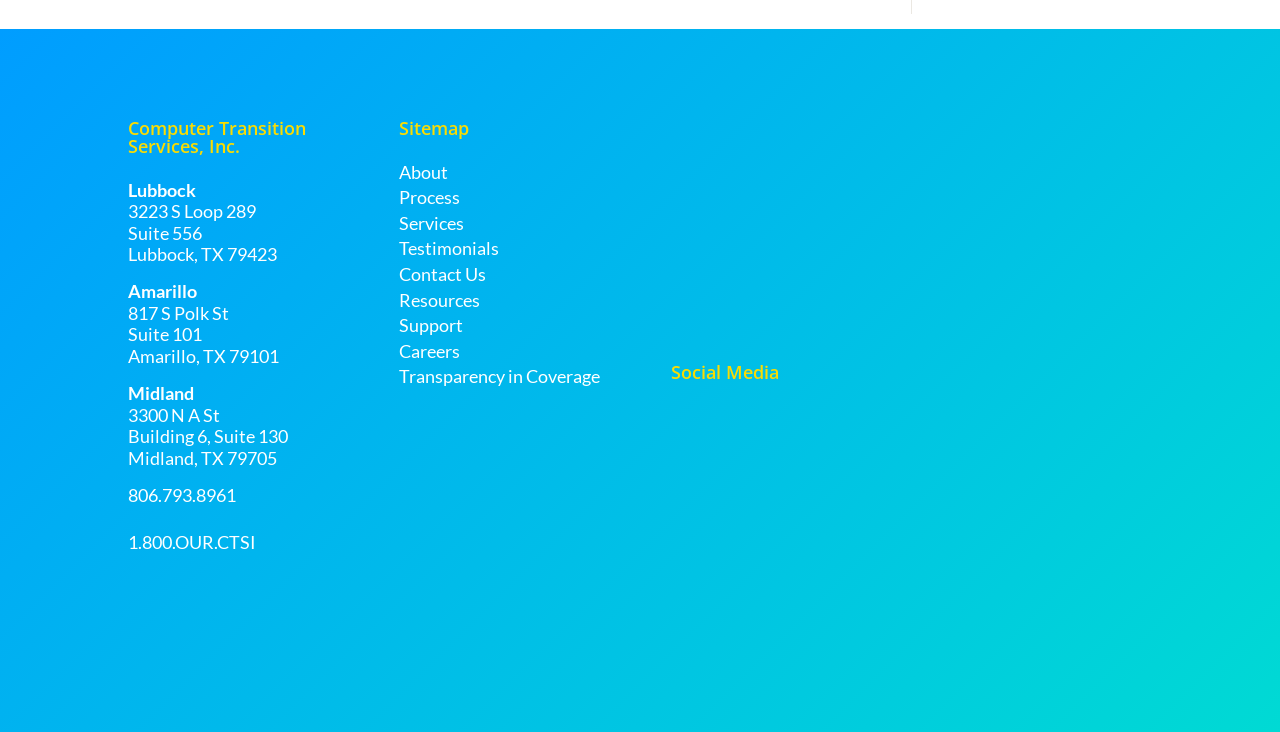Answer the following in one word or a short phrase: 
What is the phone number of the company?

806.793.8961